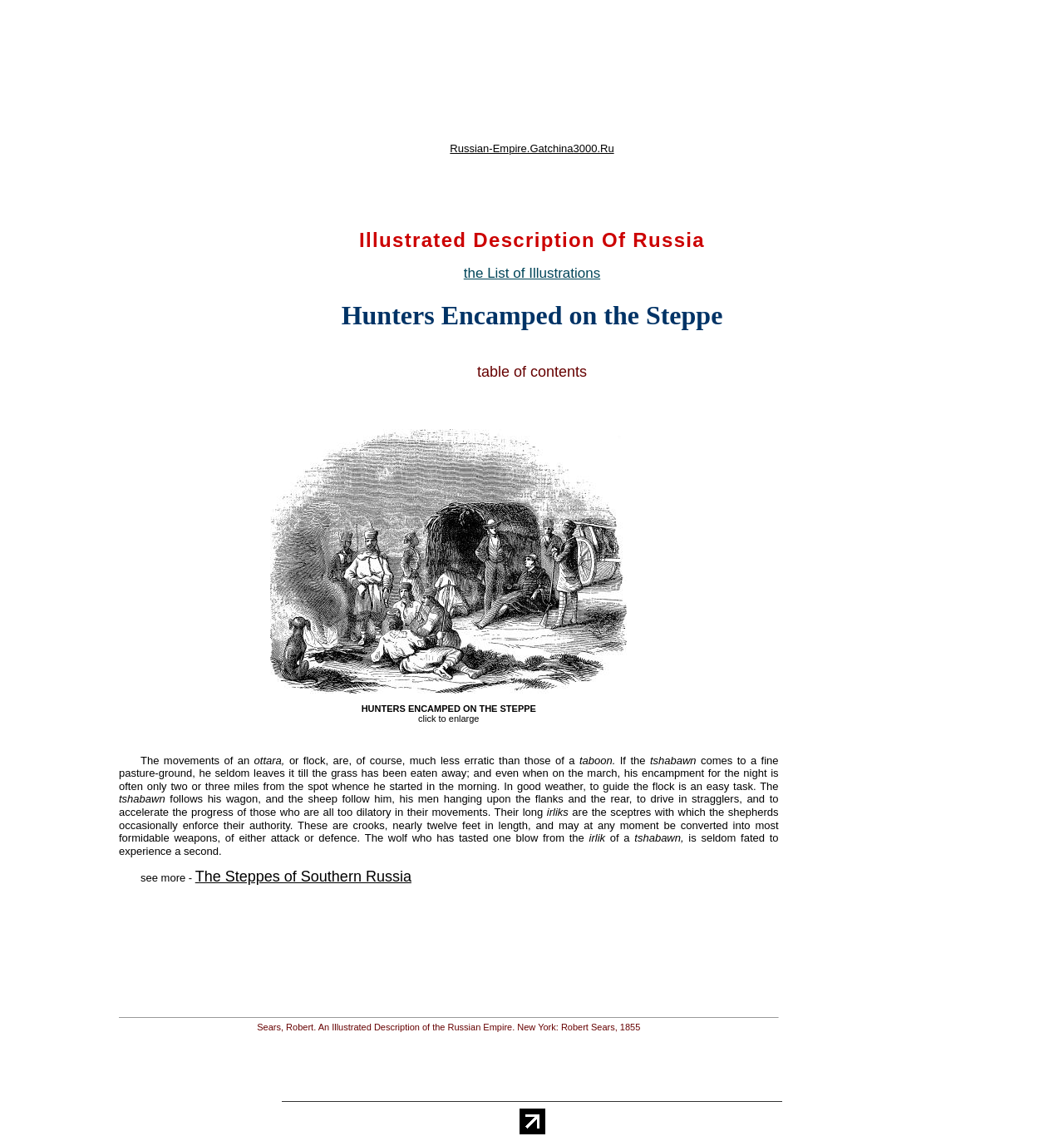Please find the bounding box coordinates of the element that must be clicked to perform the given instruction: "click the image to enlarge". The coordinates should be four float numbers from 0 to 1, i.e., [left, top, right, bottom].

[0.254, 0.376, 0.589, 0.608]